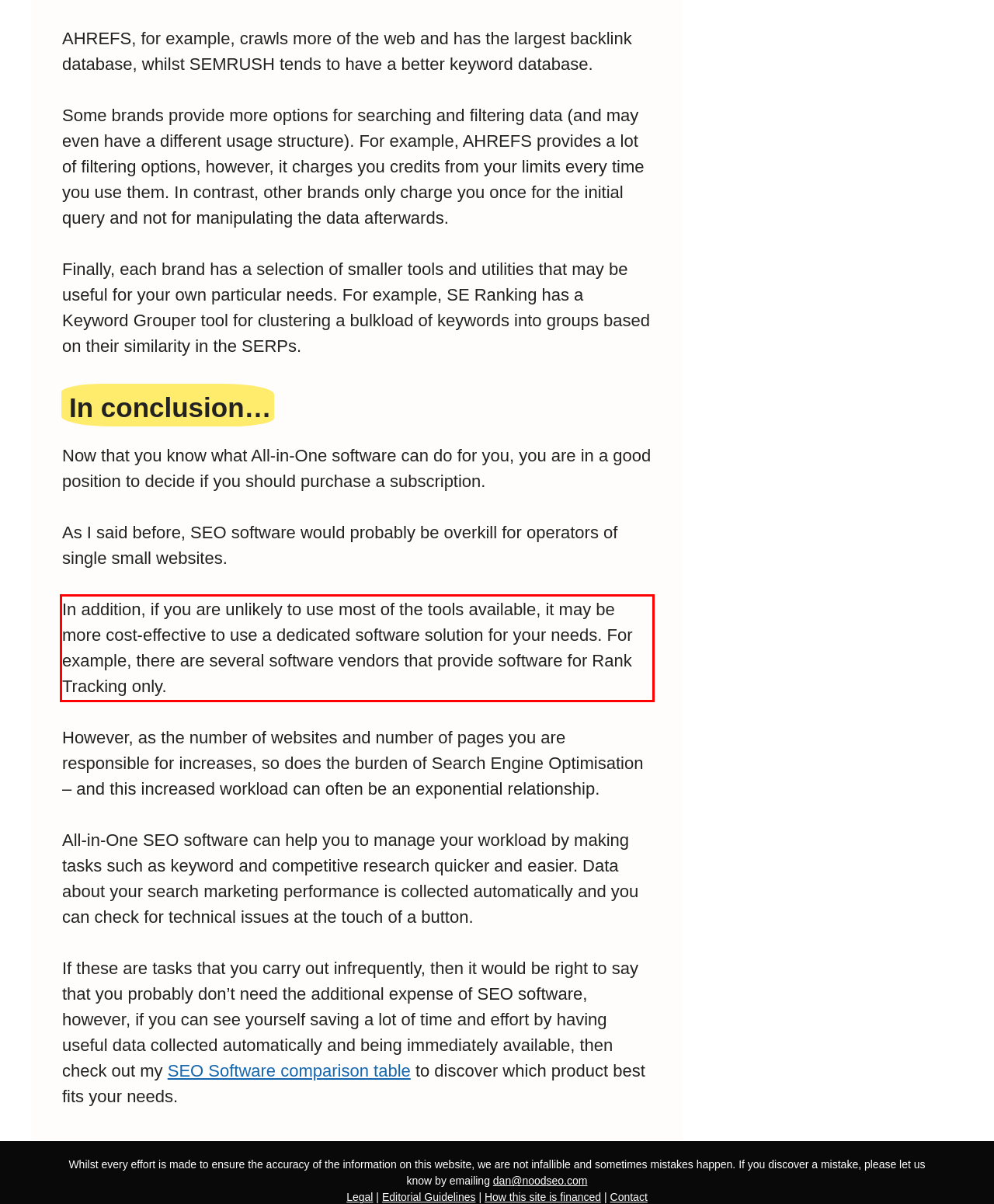By examining the provided screenshot of a webpage, recognize the text within the red bounding box and generate its text content.

In addition, if you are unlikely to use most of the tools available, it may be more cost-effective to use a dedicated software solution for your needs. For example, there are several software vendors that provide software for Rank Tracking only.